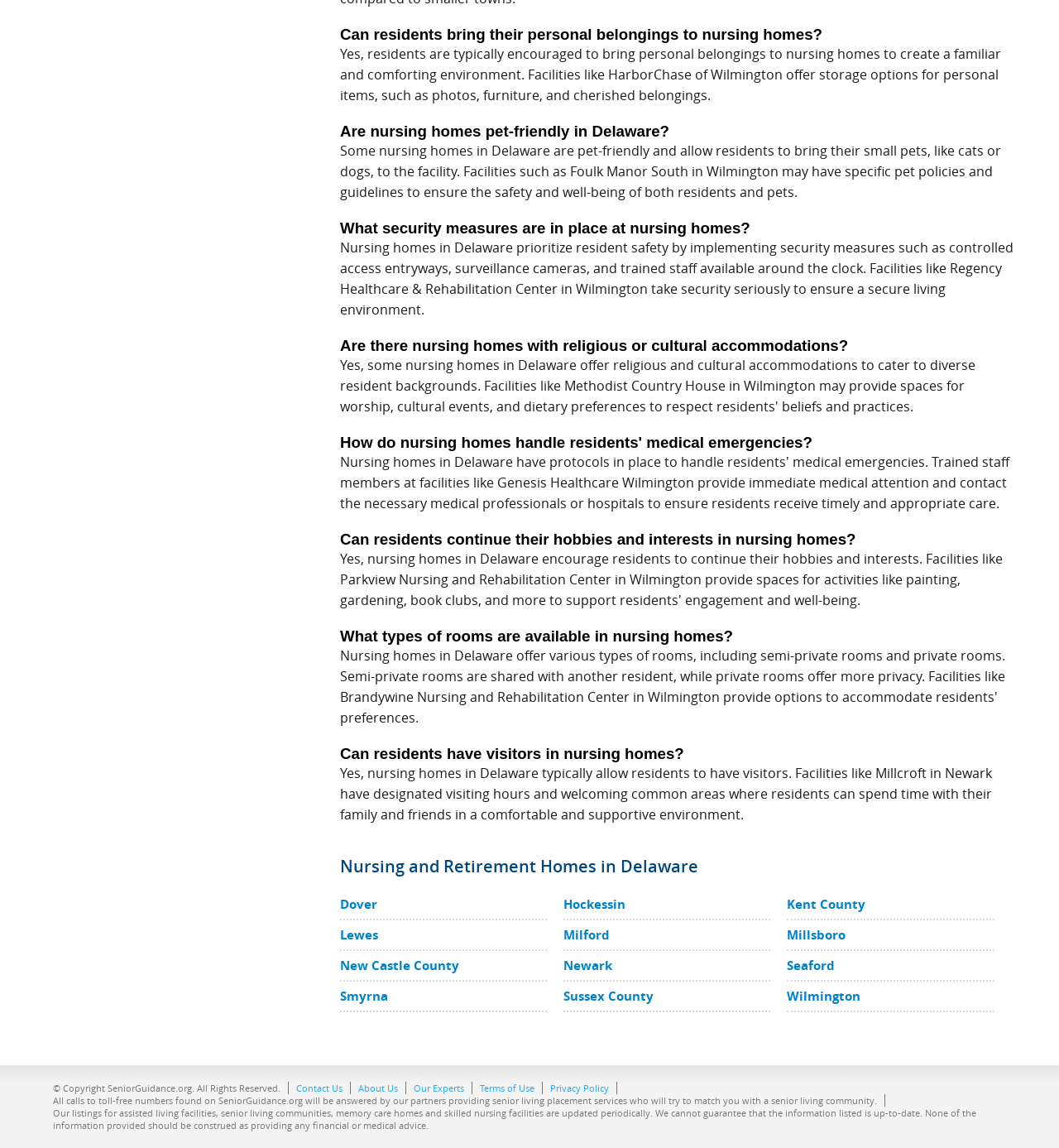Please provide the bounding box coordinates for the element that needs to be clicked to perform the following instruction: "Click on 'Dover'". The coordinates should be given as four float numbers between 0 and 1, i.e., [left, top, right, bottom].

[0.321, 0.78, 0.356, 0.795]